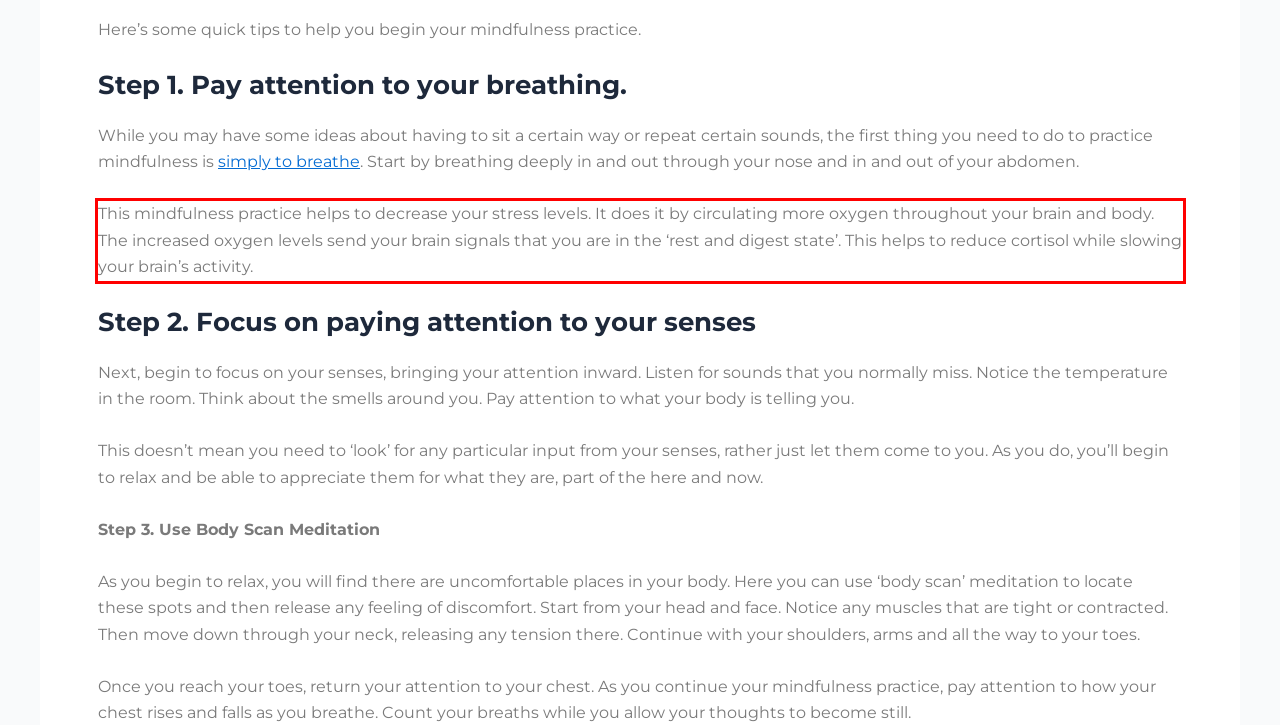Using the provided screenshot, read and generate the text content within the red-bordered area.

This mindfulness practice helps to decrease your stress levels. It does it by circulating more oxygen throughout your brain and body. The increased oxygen levels send your brain signals that you are in the ‘rest and digest state’. This helps to reduce cortisol while slowing your brain’s activity.